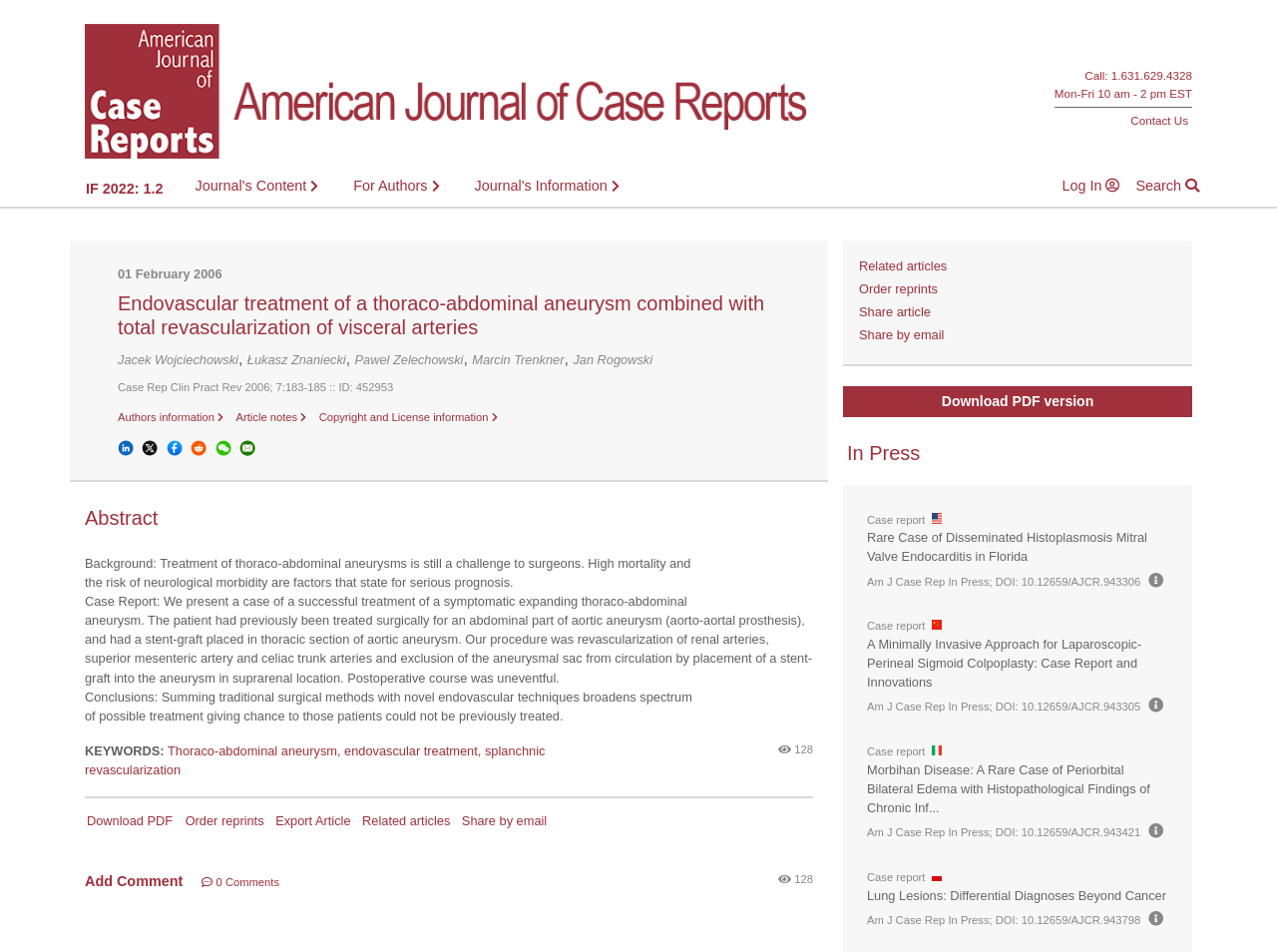Give a concise answer of one word or phrase to the question: 
What is the keyword mentioned in the article?

Thoraco-abdominal aneurysm